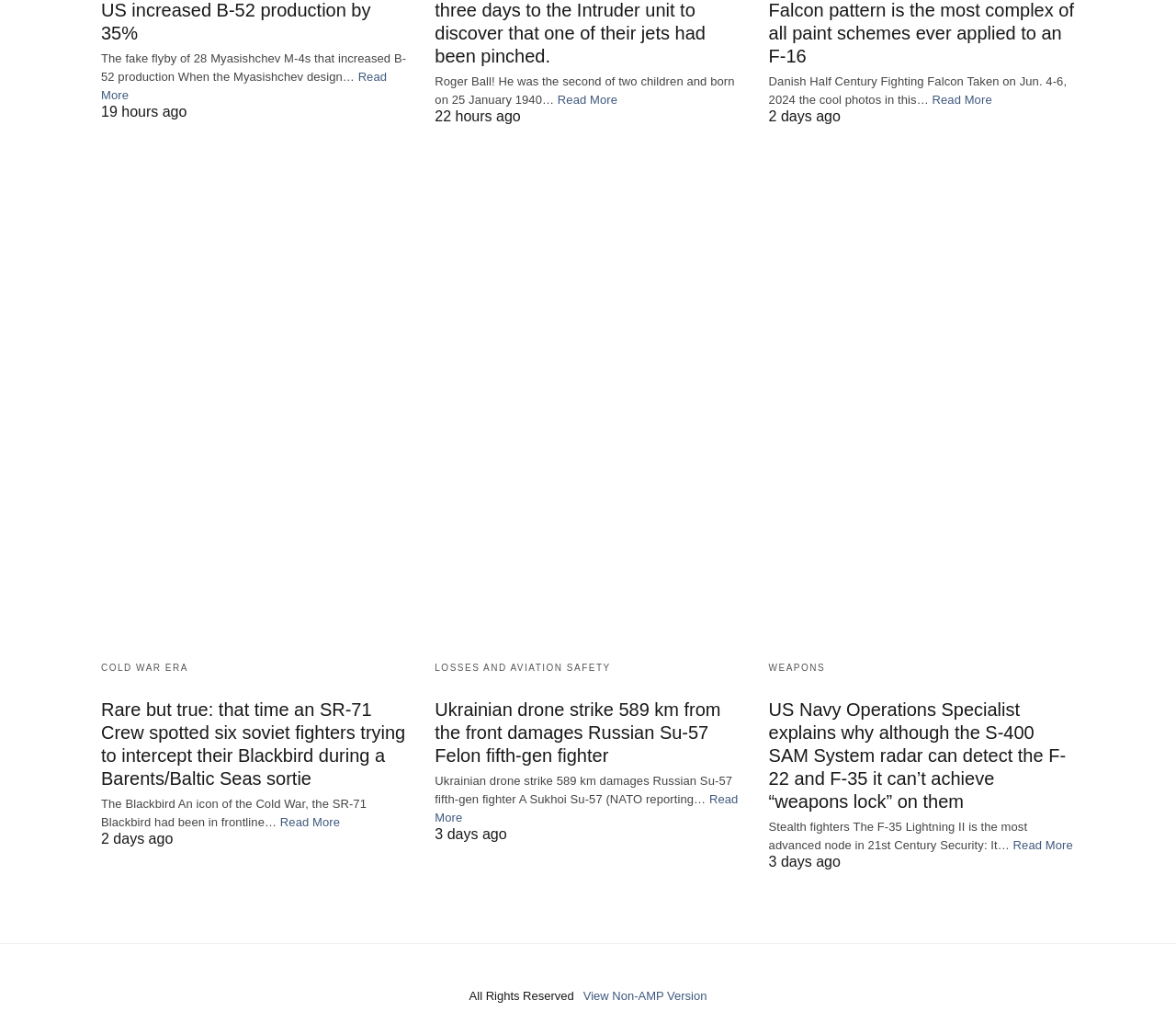Please find the bounding box for the following UI element description. Provide the coordinates in (top-left x, top-left y, bottom-right x, bottom-right y) format, with values between 0 and 1: Read More

[0.238, 0.789, 0.289, 0.802]